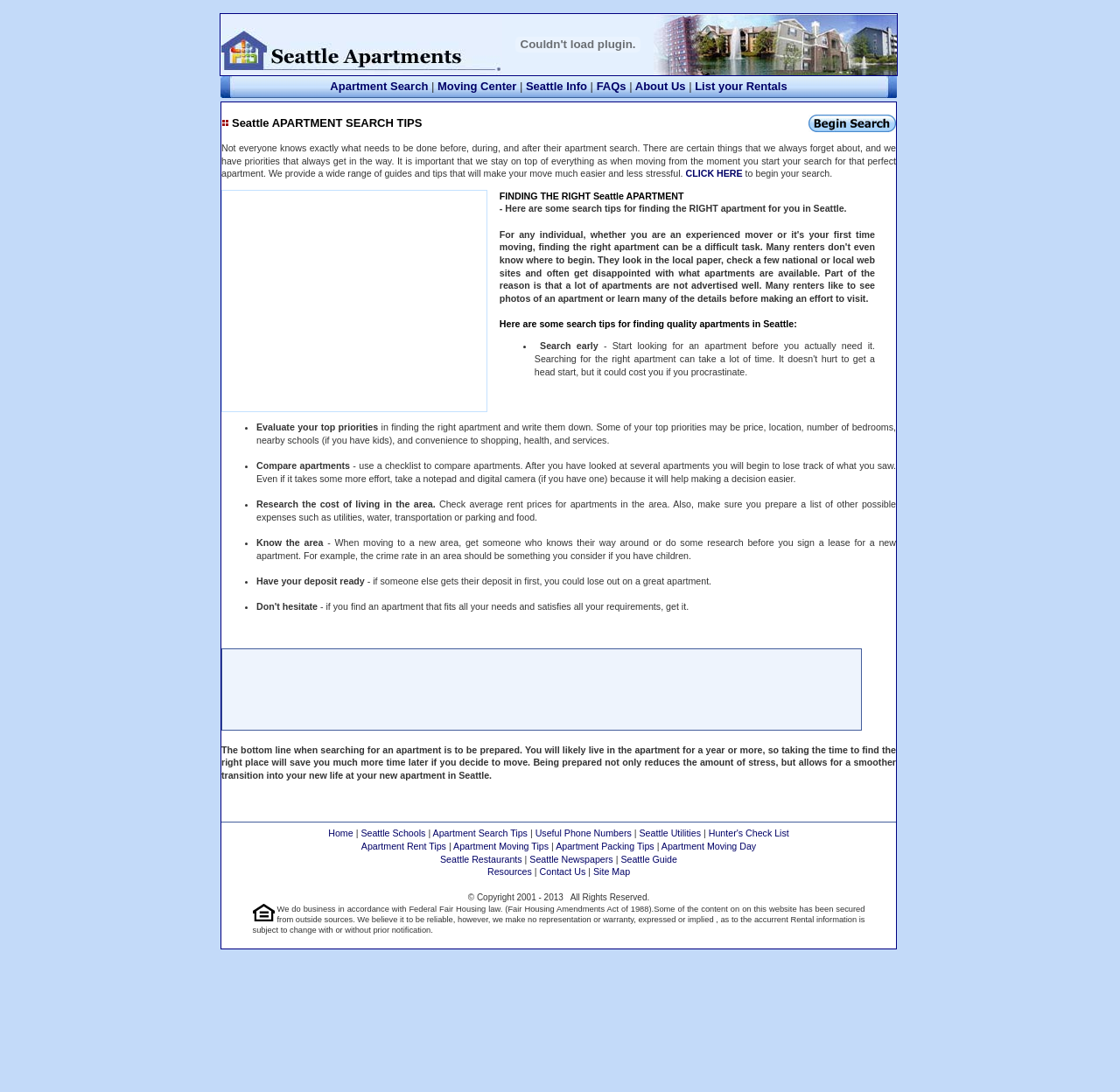Specify the bounding box coordinates of the element's region that should be clicked to achieve the following instruction: "Read more about 'Robinson Helicopter's SFAR 73 Training'". The bounding box coordinates consist of four float numbers between 0 and 1, in the format [left, top, right, bottom].

None